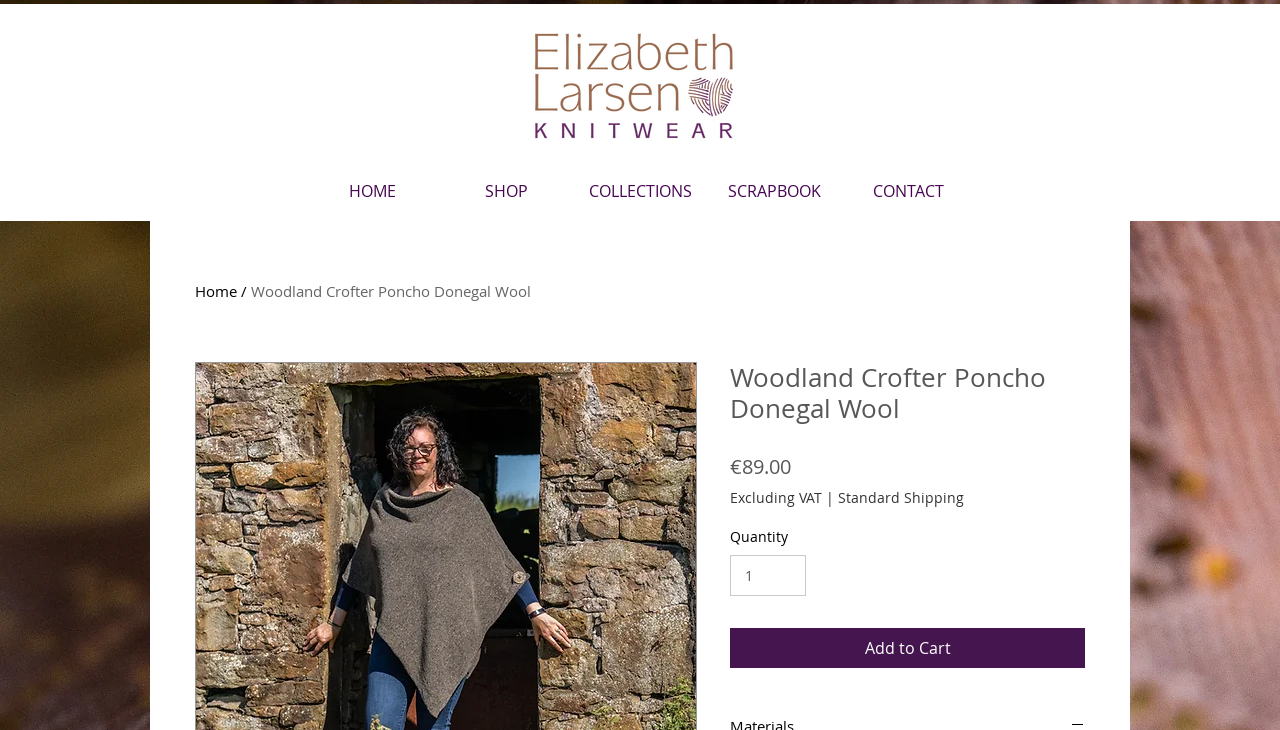What is the material of the Woodland Crofter Poncho? Based on the image, give a response in one word or a short phrase.

Merino wool